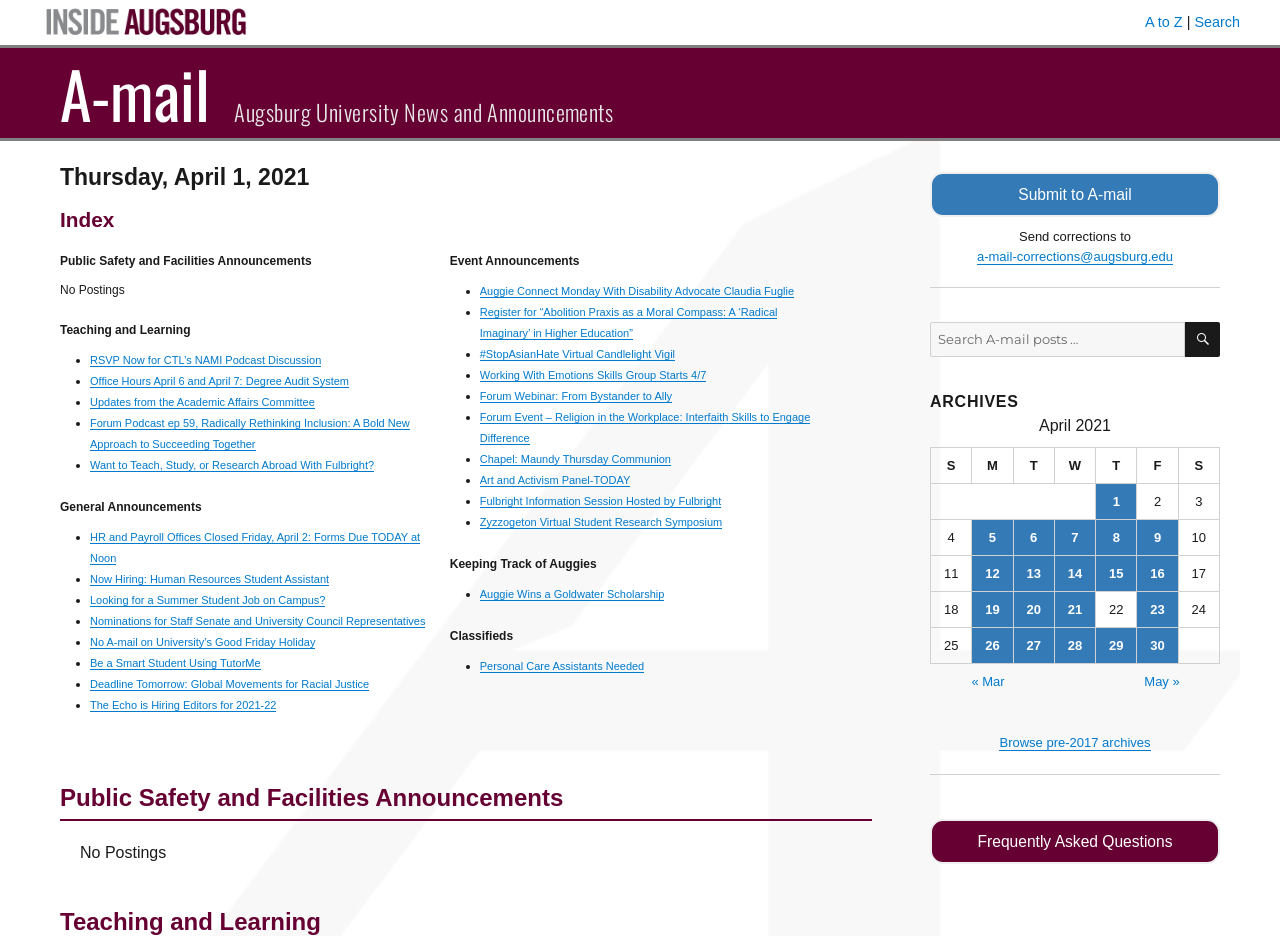Find the bounding box coordinates for the area that must be clicked to perform this action: "View 'Event Announcements'".

[0.351, 0.271, 0.643, 0.287]